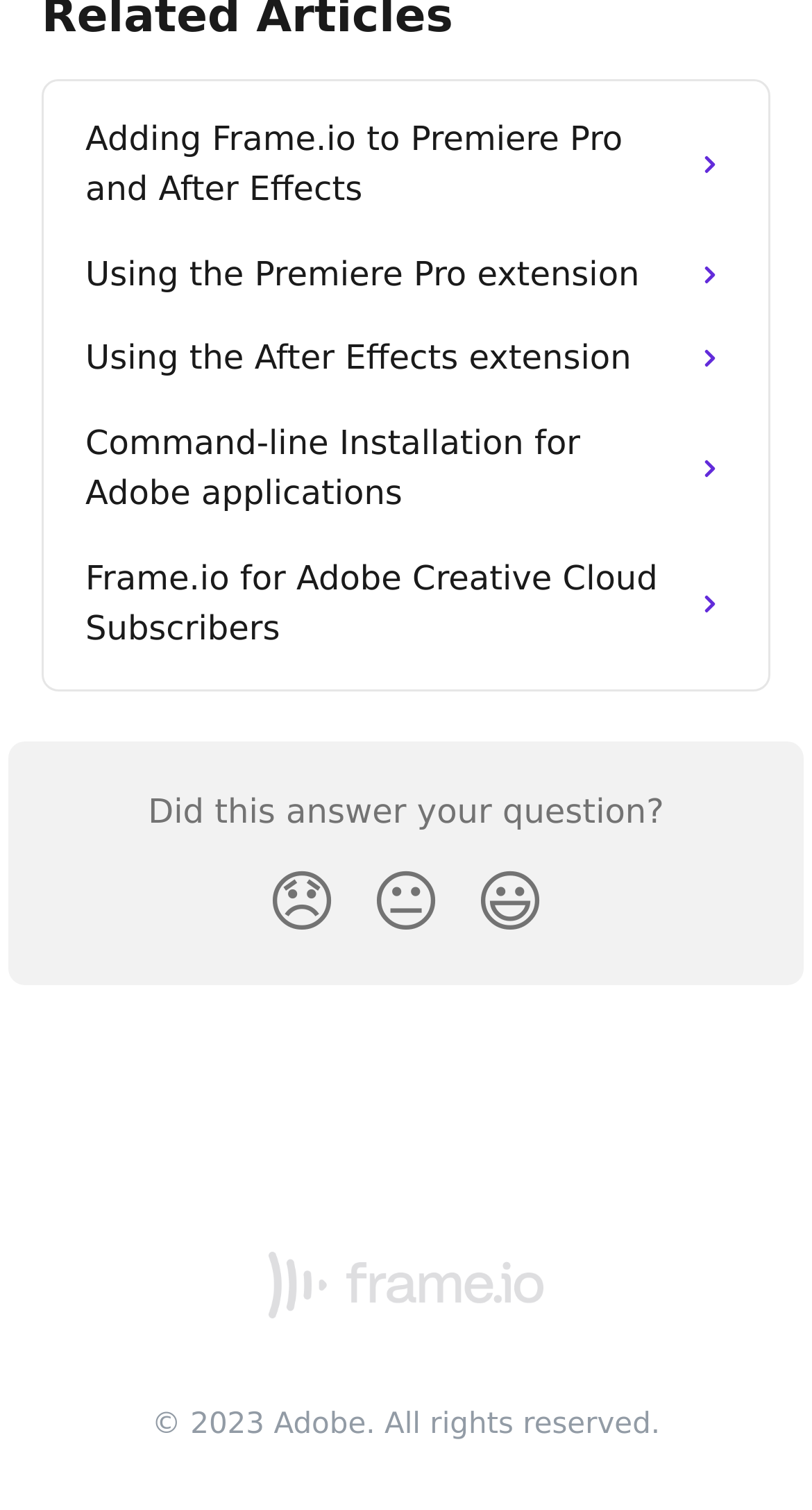How many images are there in the webpage?
Answer the question with a single word or phrase, referring to the image.

6